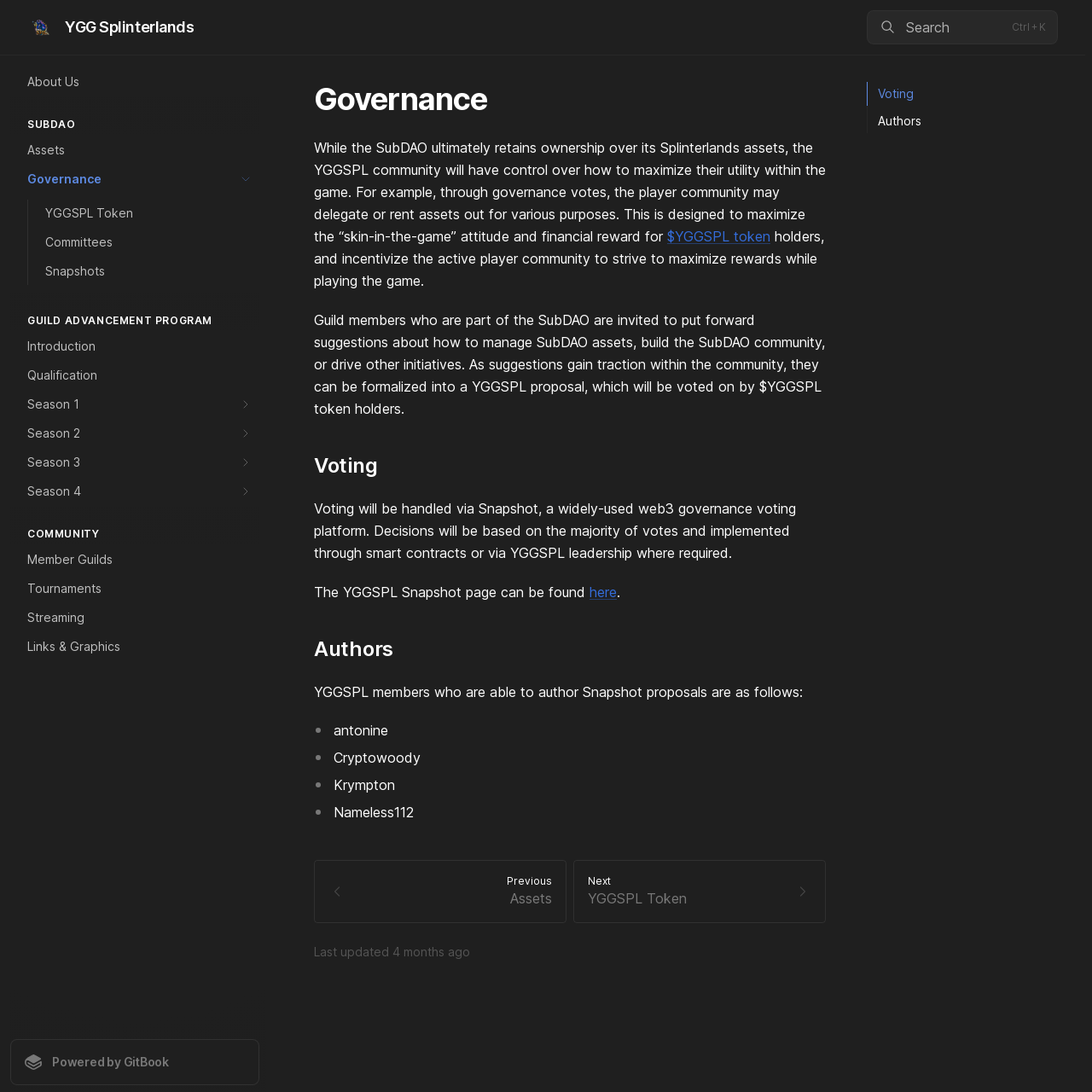Pinpoint the bounding box coordinates of the clickable element needed to complete the instruction: "Search for something". The coordinates should be provided as four float numbers between 0 and 1: [left, top, right, bottom].

[0.794, 0.009, 0.969, 0.041]